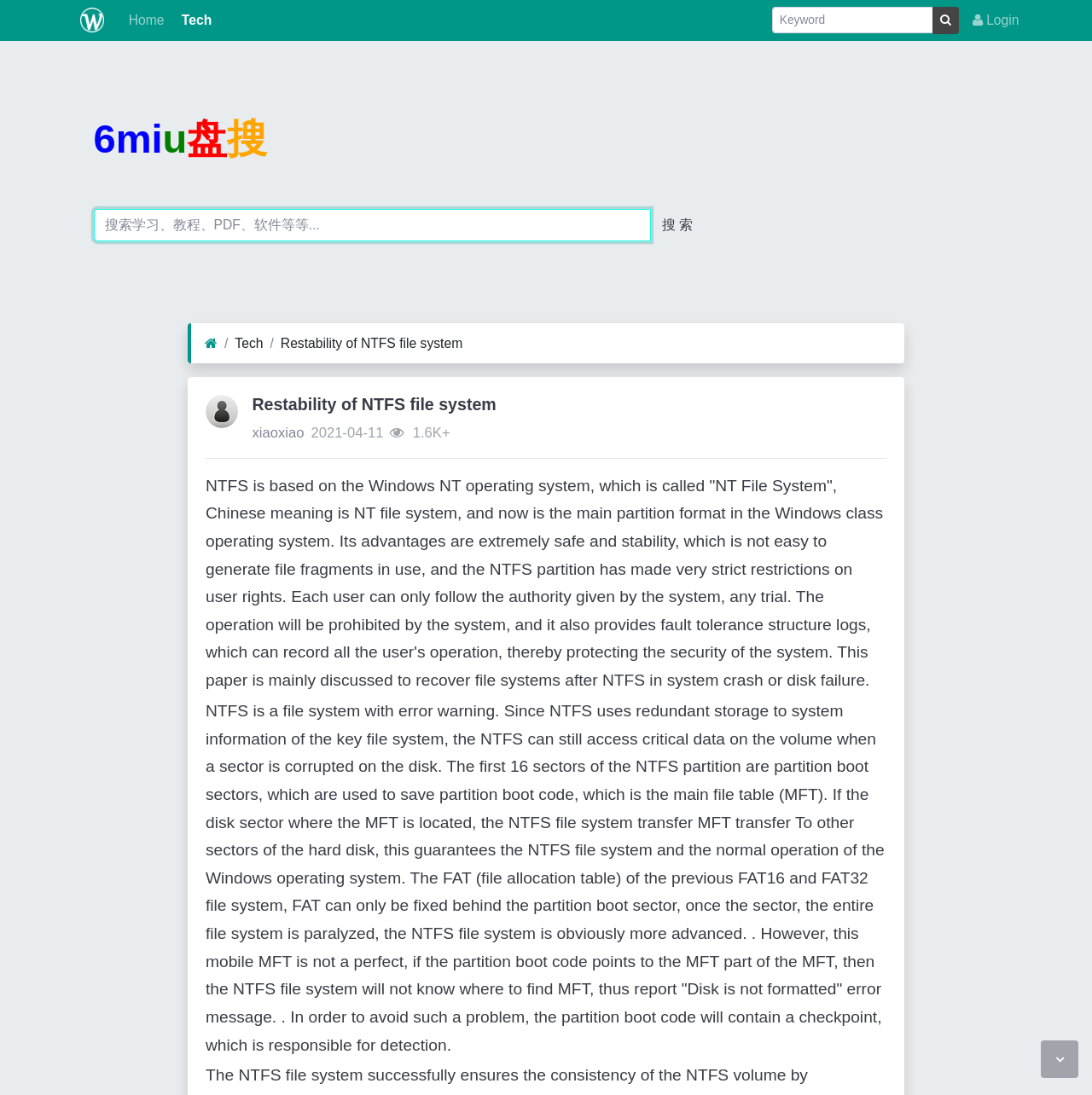What is the main topic of this webpage?
Please answer the question as detailed as possible.

Based on the content of the webpage, especially the heading 'Restability of NTFS file system' and the detailed text about NTFS, it is clear that the main topic of this webpage is NTFS file system.